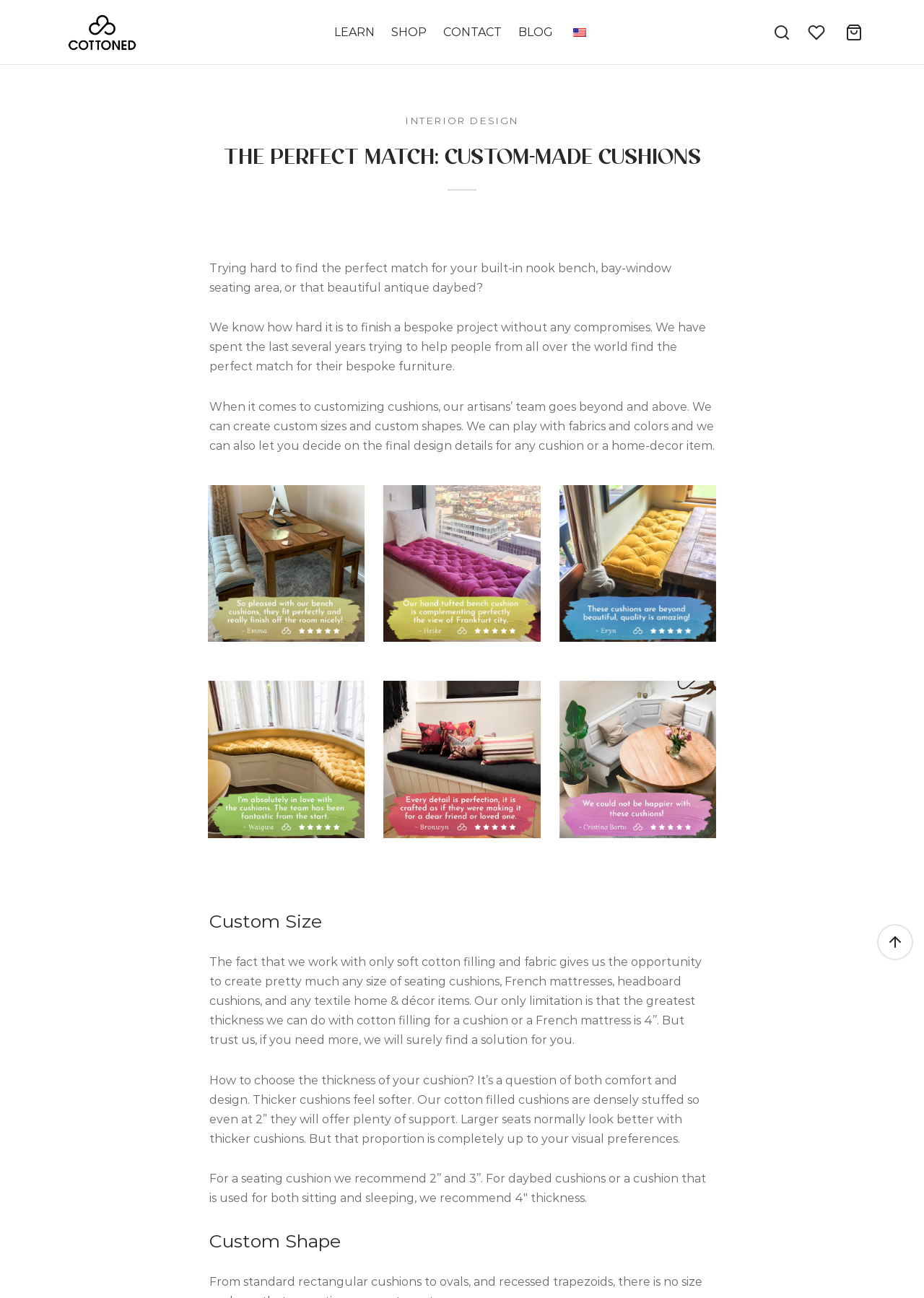Determine the bounding box coordinates of the clickable element to complete this instruction: "Go to the 'SHOP' page". Provide the coordinates in the format of four float numbers between 0 and 1, [left, top, right, bottom].

[0.423, 0.015, 0.461, 0.035]